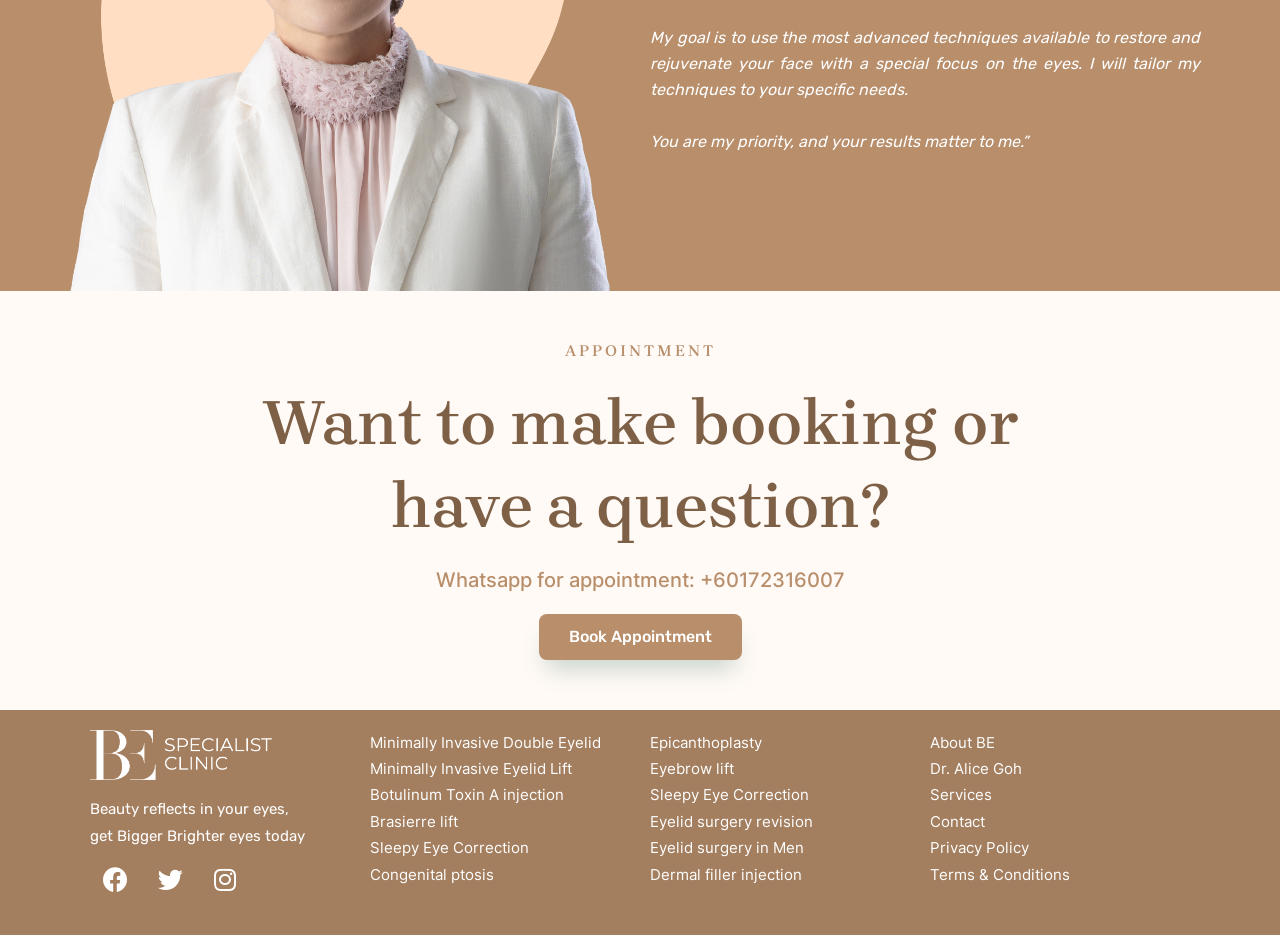How to contact the doctor?
Using the screenshot, give a one-word or short phrase answer.

Contact link